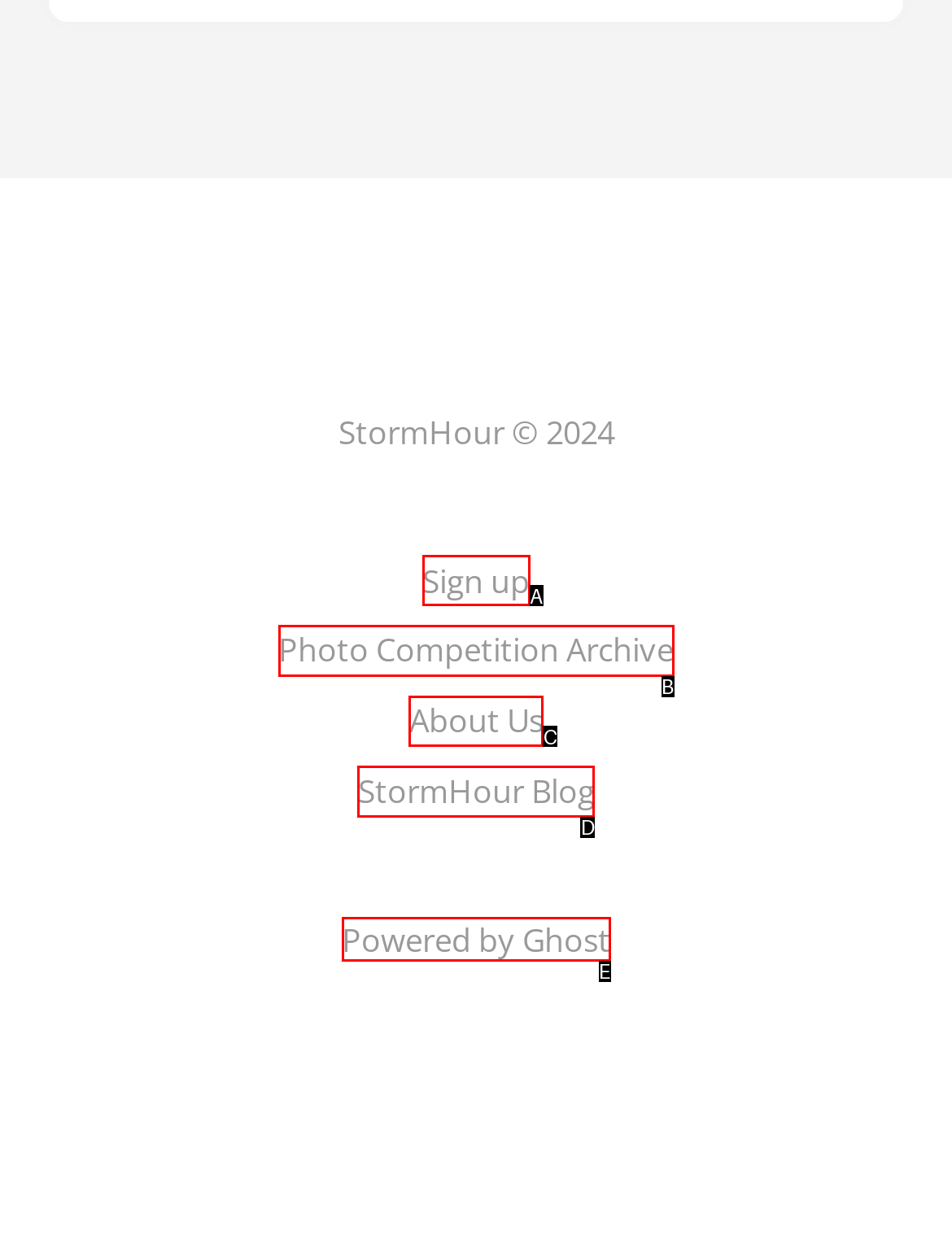Match the following description to the correct HTML element: StormHour Blog Indicate your choice by providing the letter.

D